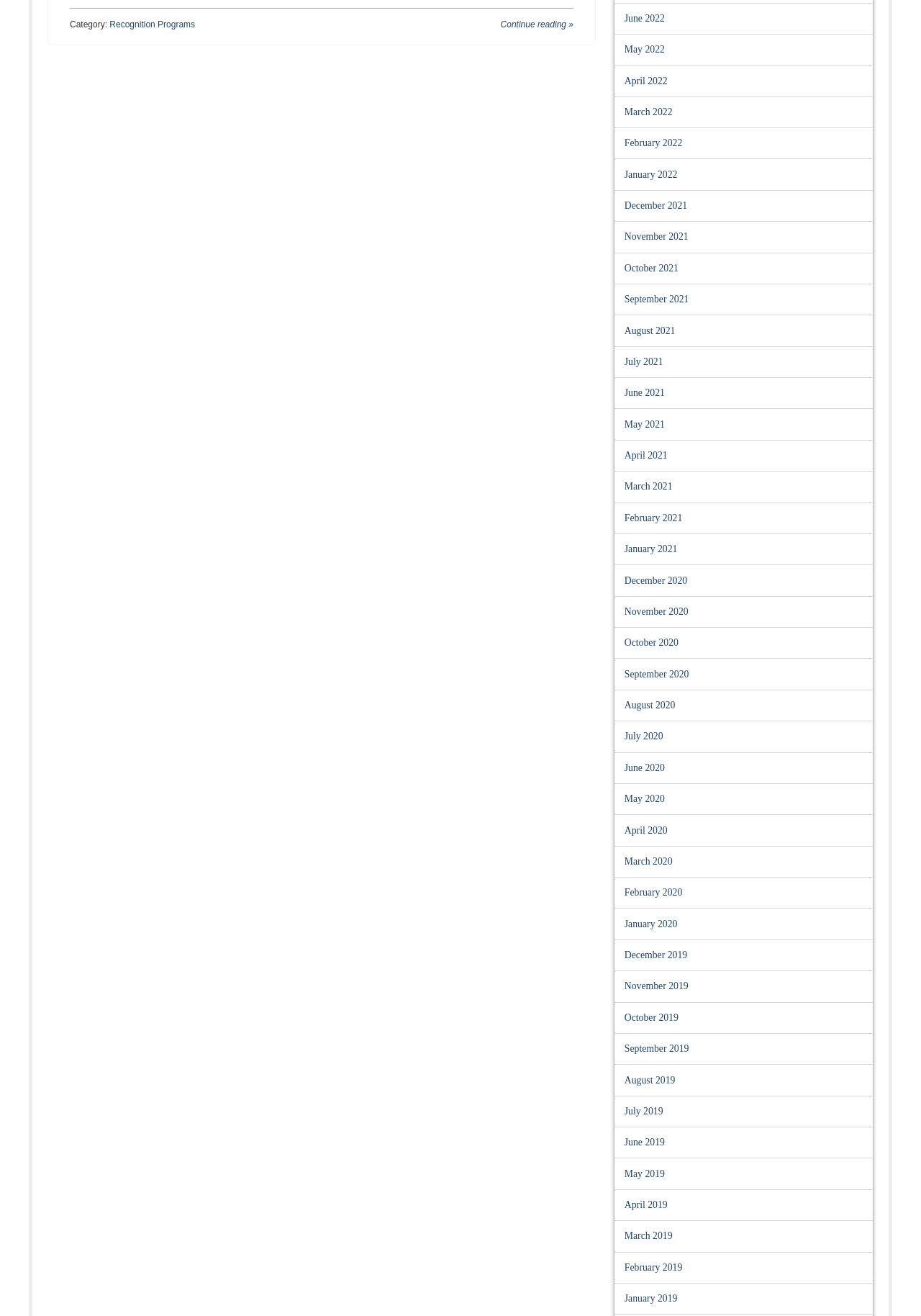Determine the bounding box coordinates of the area to click in order to meet this instruction: "Click on 'Continue reading »'".

[0.543, 0.015, 0.623, 0.023]